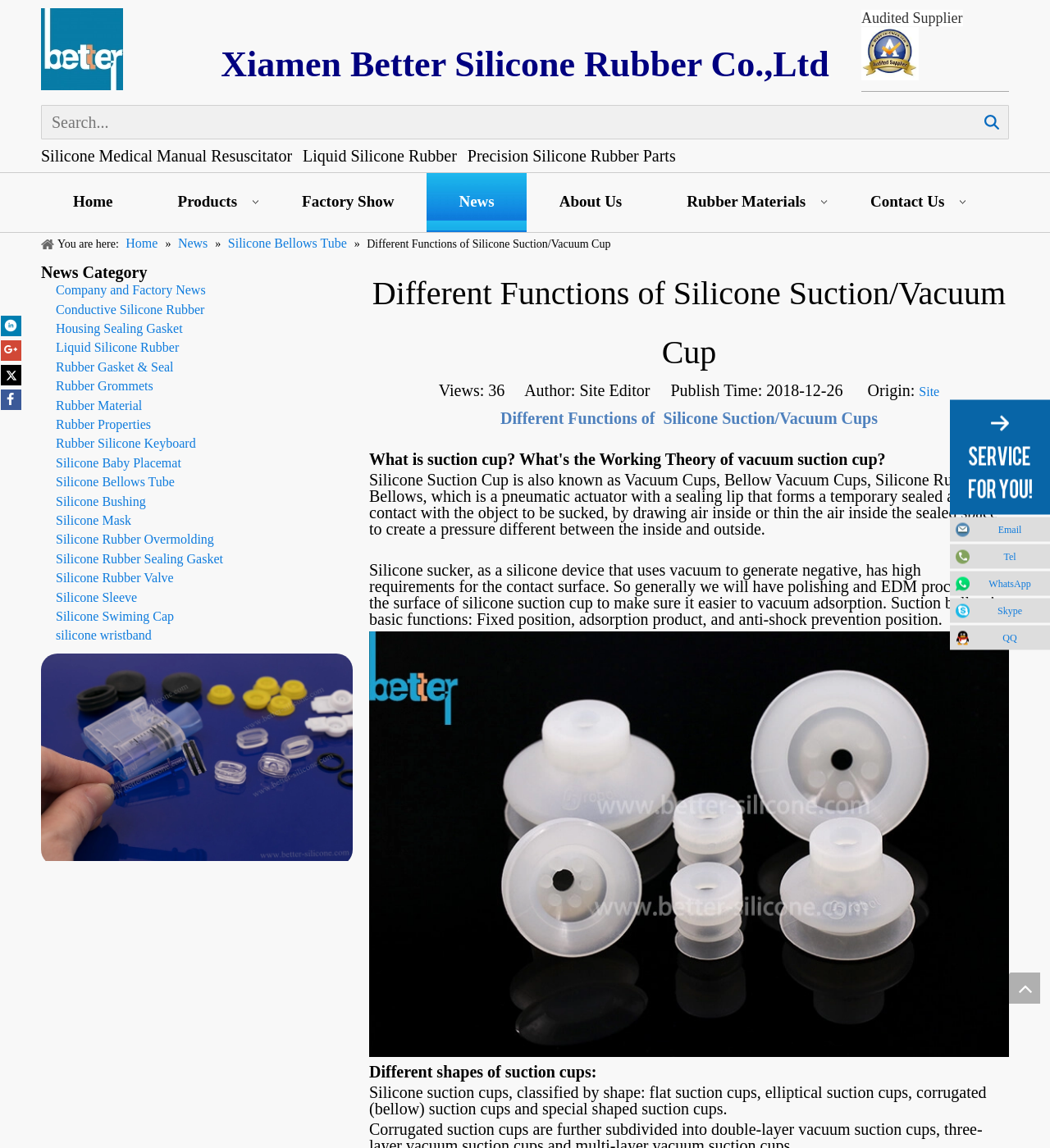Determine the bounding box coordinates (top-left x, top-left y, bottom-right x, bottom-right y) of the UI element described in the following text: Silicone Baby Placemat

[0.053, 0.397, 0.173, 0.409]